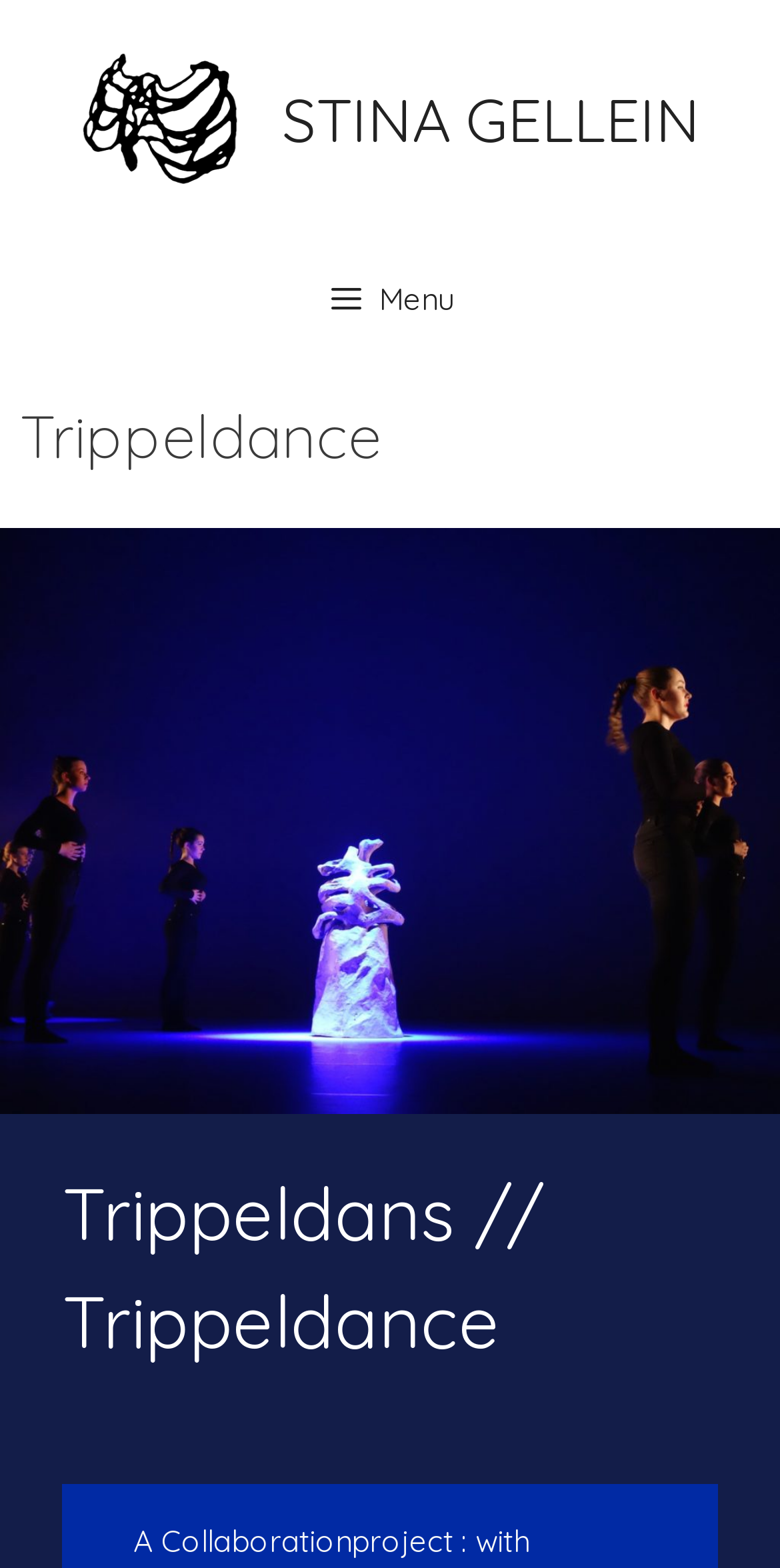What is the name of the website?
Answer the question with as much detail as possible.

The name of the website can be found in the header section of the webpage, where it is written as 'Trippeldance'. This suggests that Trippeldance is the name of the website being viewed.